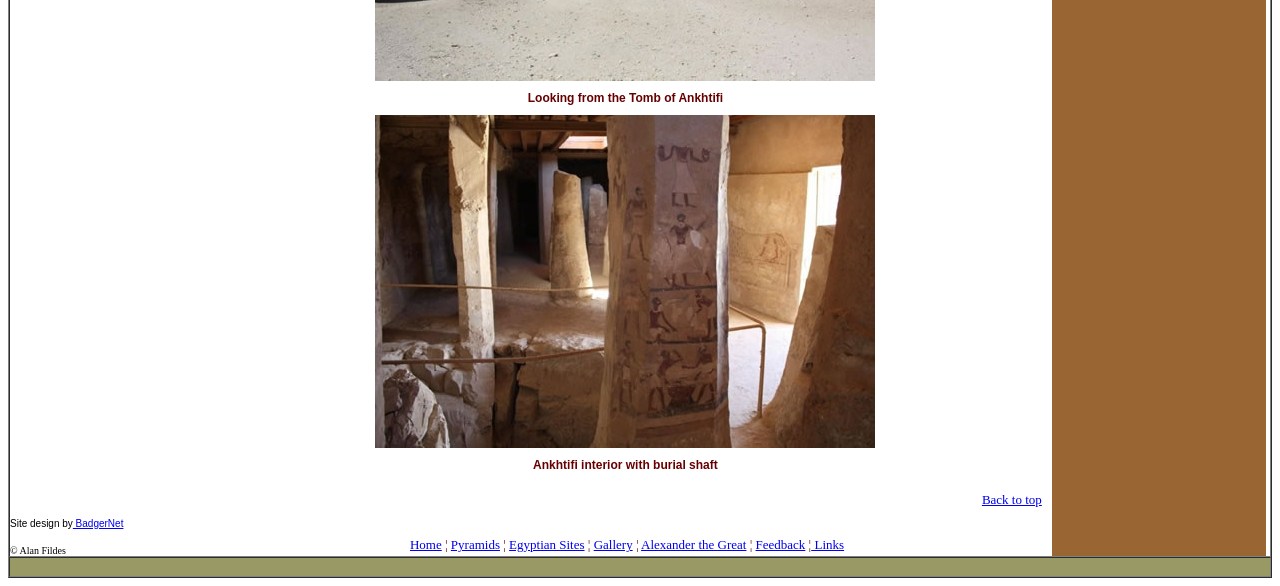Determine the bounding box coordinates for the clickable element to execute this instruction: "View 'Gallery'". Provide the coordinates as four float numbers between 0 and 1, i.e., [left, top, right, bottom].

[0.464, 0.916, 0.494, 0.942]